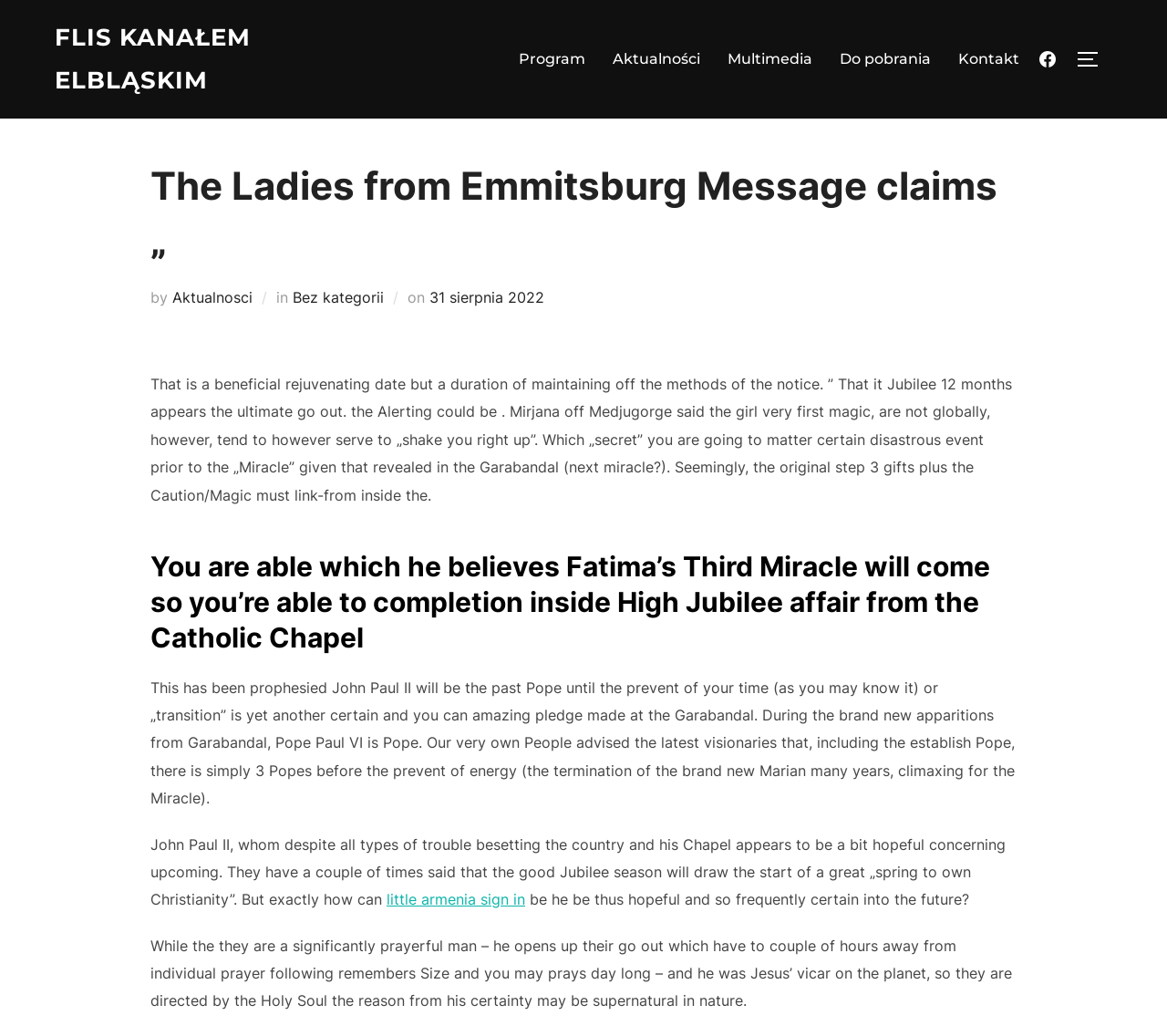Identify the bounding box coordinates of the area that should be clicked in order to complete the given instruction: "Visit the 'Multimedia' section". The bounding box coordinates should be four float numbers between 0 and 1, i.e., [left, top, right, bottom].

[0.623, 0.04, 0.696, 0.074]